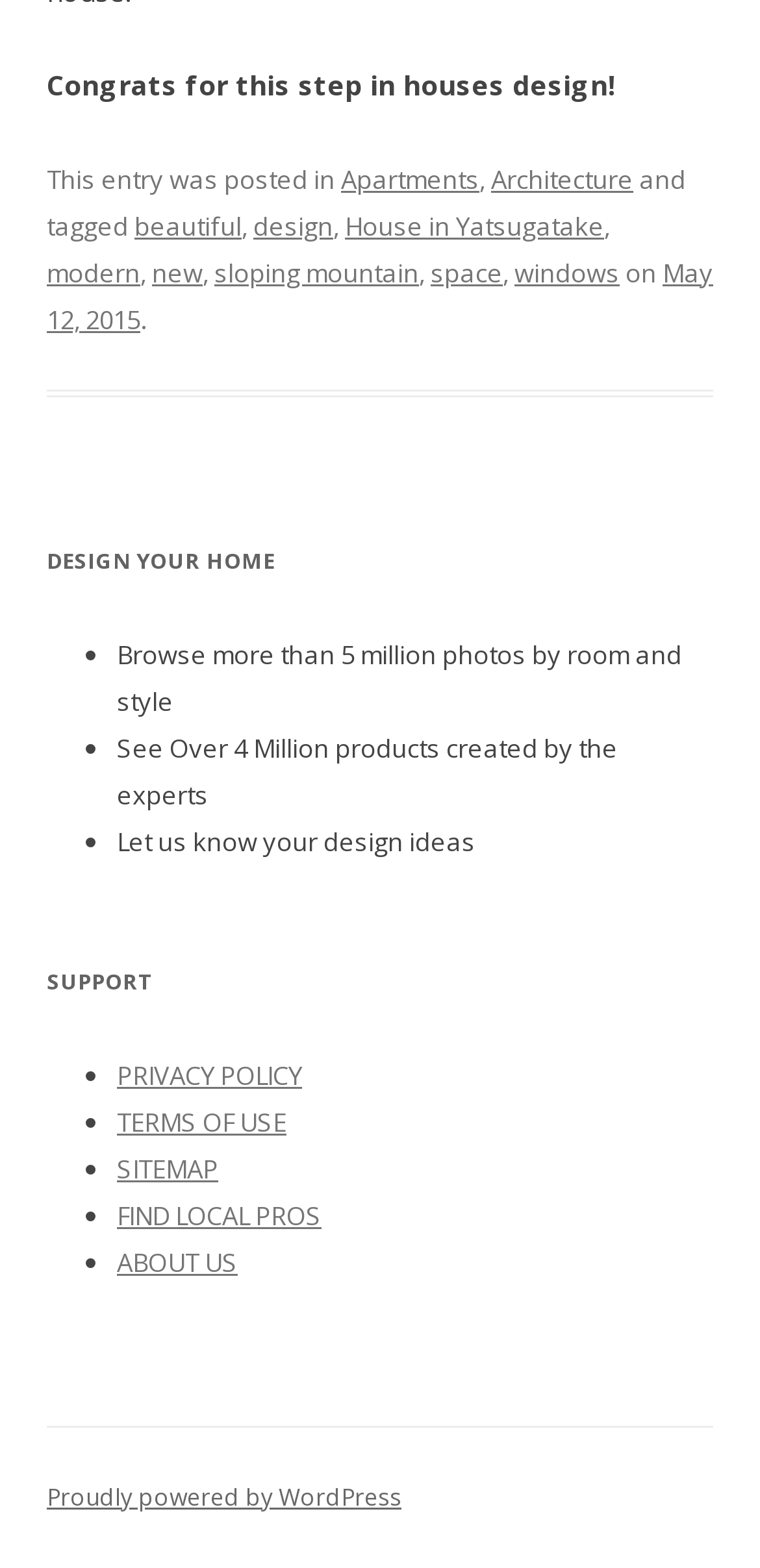Based on the image, give a detailed response to the question: What is the purpose of the 'DESIGN YOUR HOME' section?

I found a section with the heading 'DESIGN YOUR HOME', which lists several bullet points, including 'Browse more than 5 million photos by room and style' and 'See Over 4 Million products created by the experts', implying that this section is for browsing photos and products.